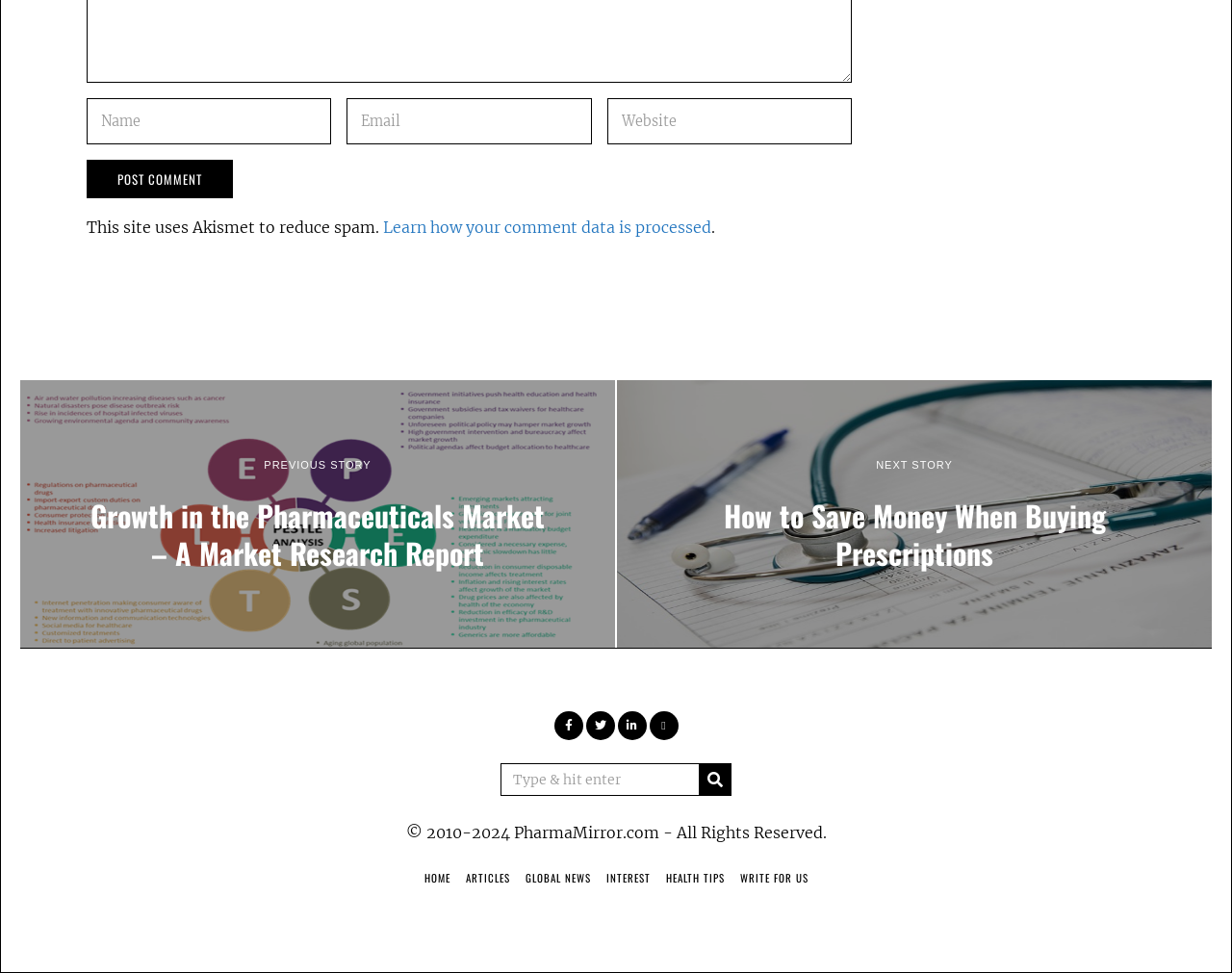Provide a brief response to the question using a single word or phrase: 
What is the function of the textbox with the placeholder 'Type & hit enter'?

Search